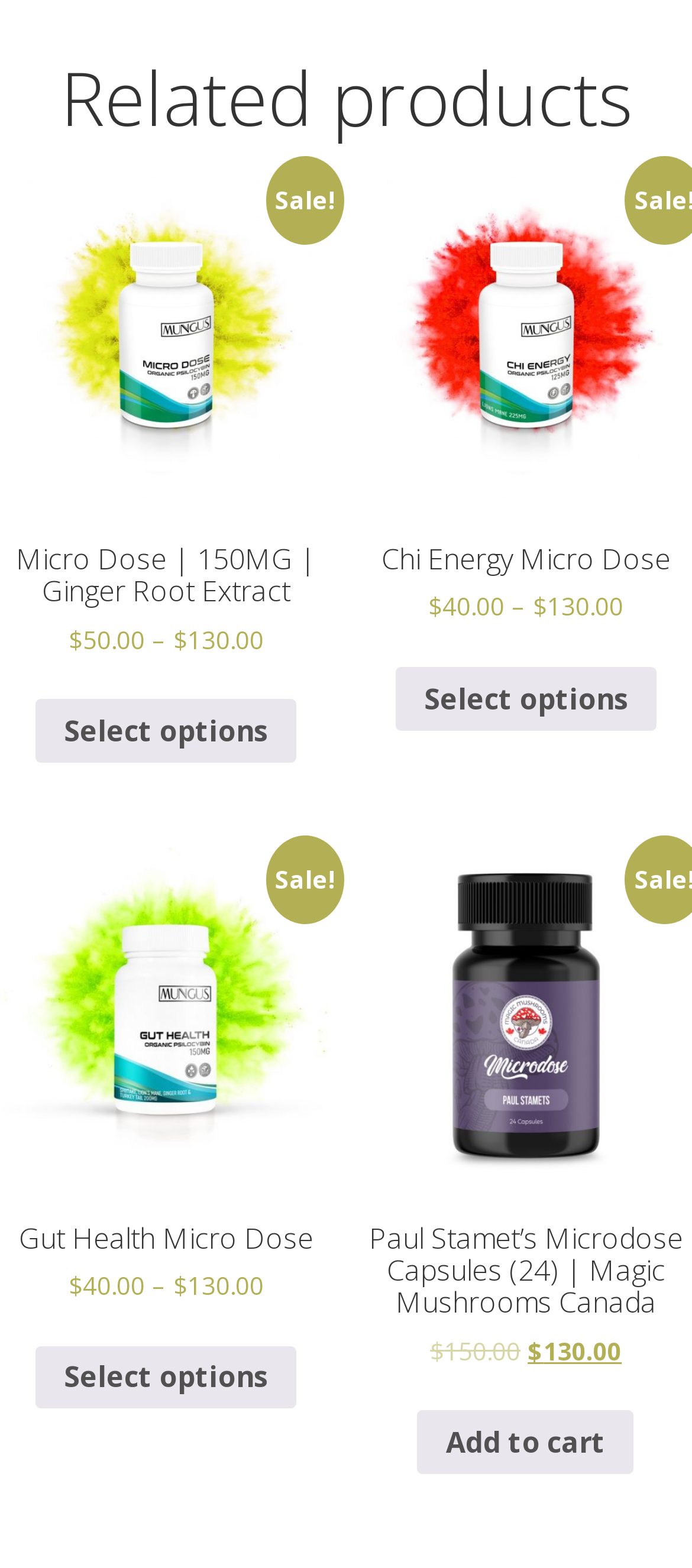Using the provided element description "Select options", determine the bounding box coordinates of the UI element.

[0.572, 0.425, 0.948, 0.466]